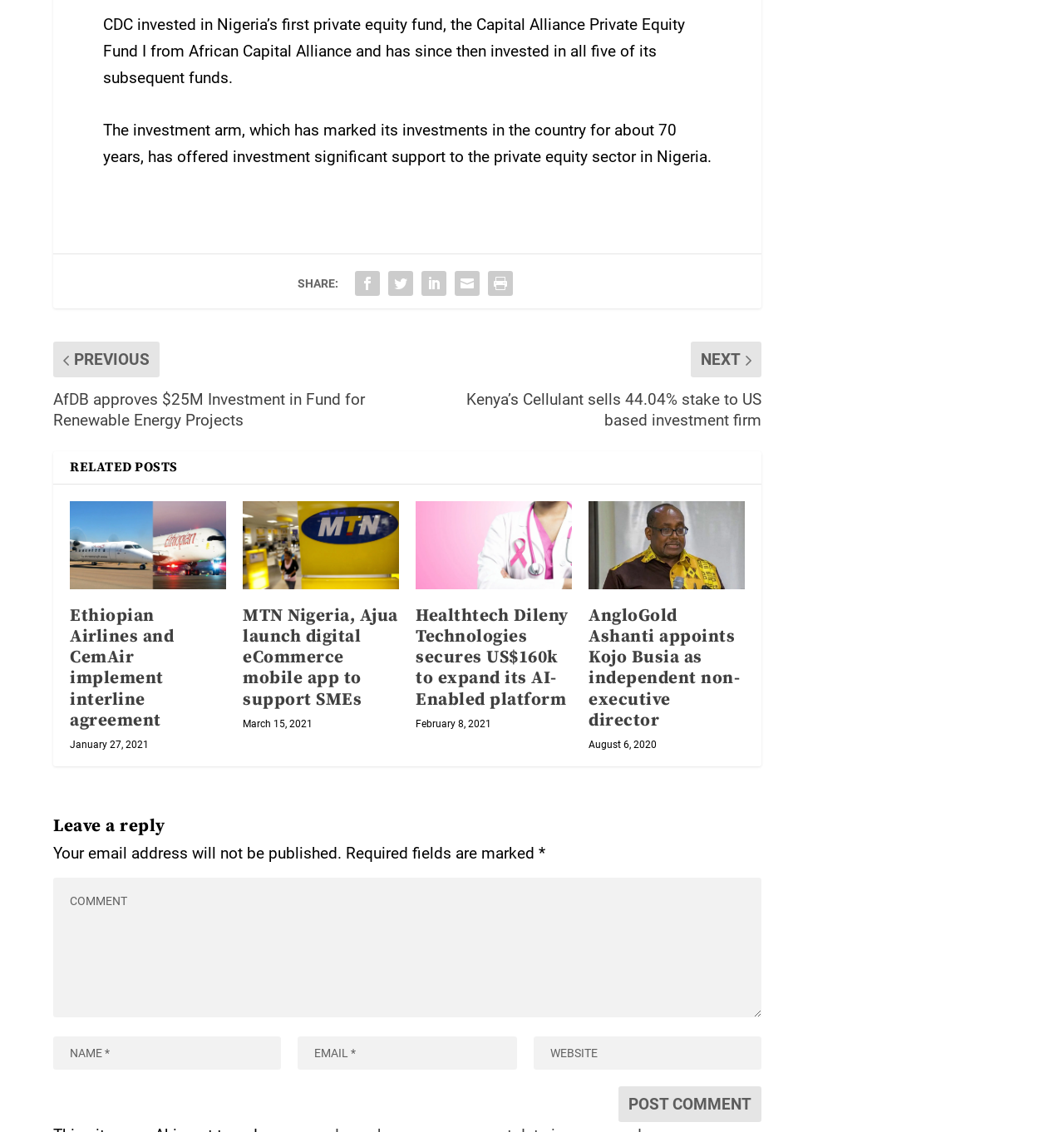Please identify the bounding box coordinates of the clickable area that will fulfill the following instruction: "Read the related post about Ethiopian Airlines and CemAir". The coordinates should be in the format of four float numbers between 0 and 1, i.e., [left, top, right, bottom].

[0.066, 0.42, 0.212, 0.498]